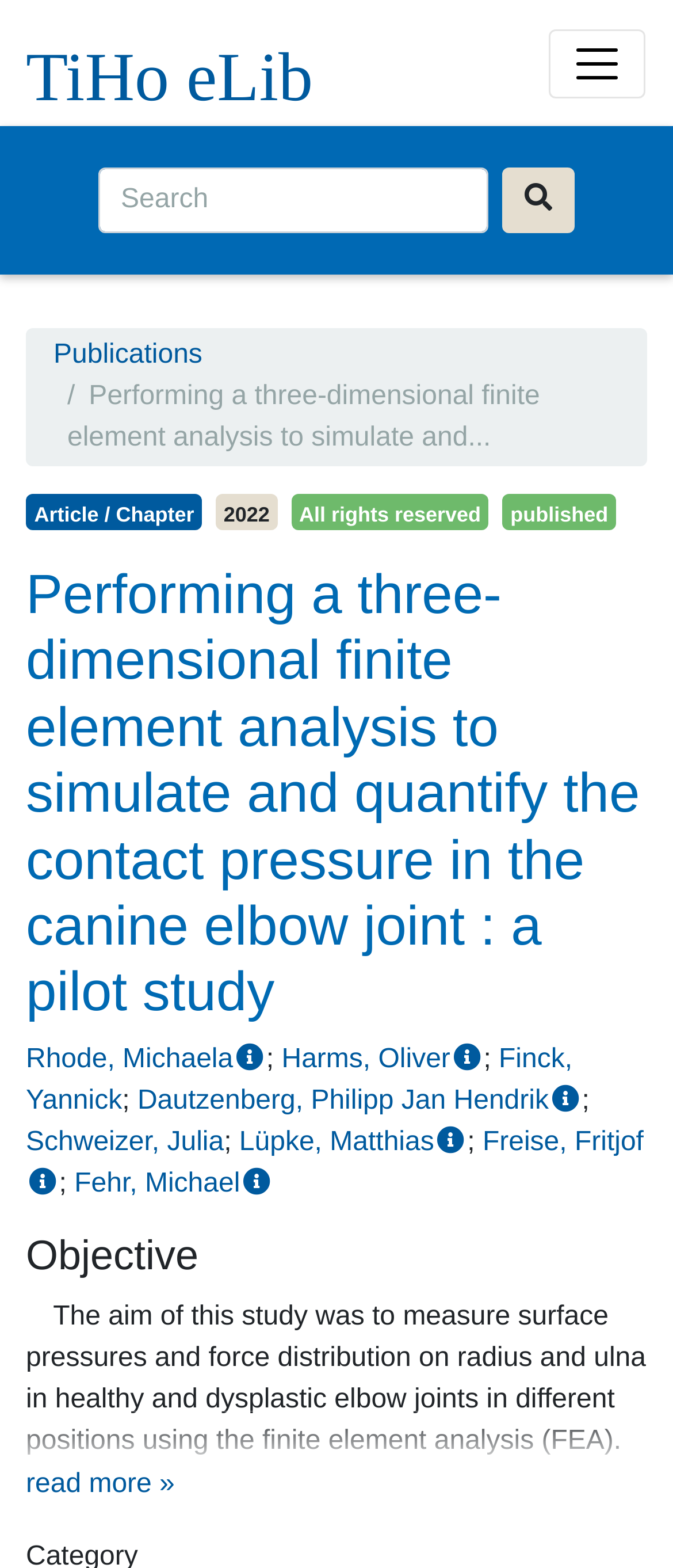Bounding box coordinates are given in the format (top-left x, top-left y, bottom-right x, bottom-right y). All values should be floating point numbers between 0 and 1. Provide the bounding box coordinate for the UI element described as: Rhode, Michaela

[0.038, 0.666, 0.346, 0.685]